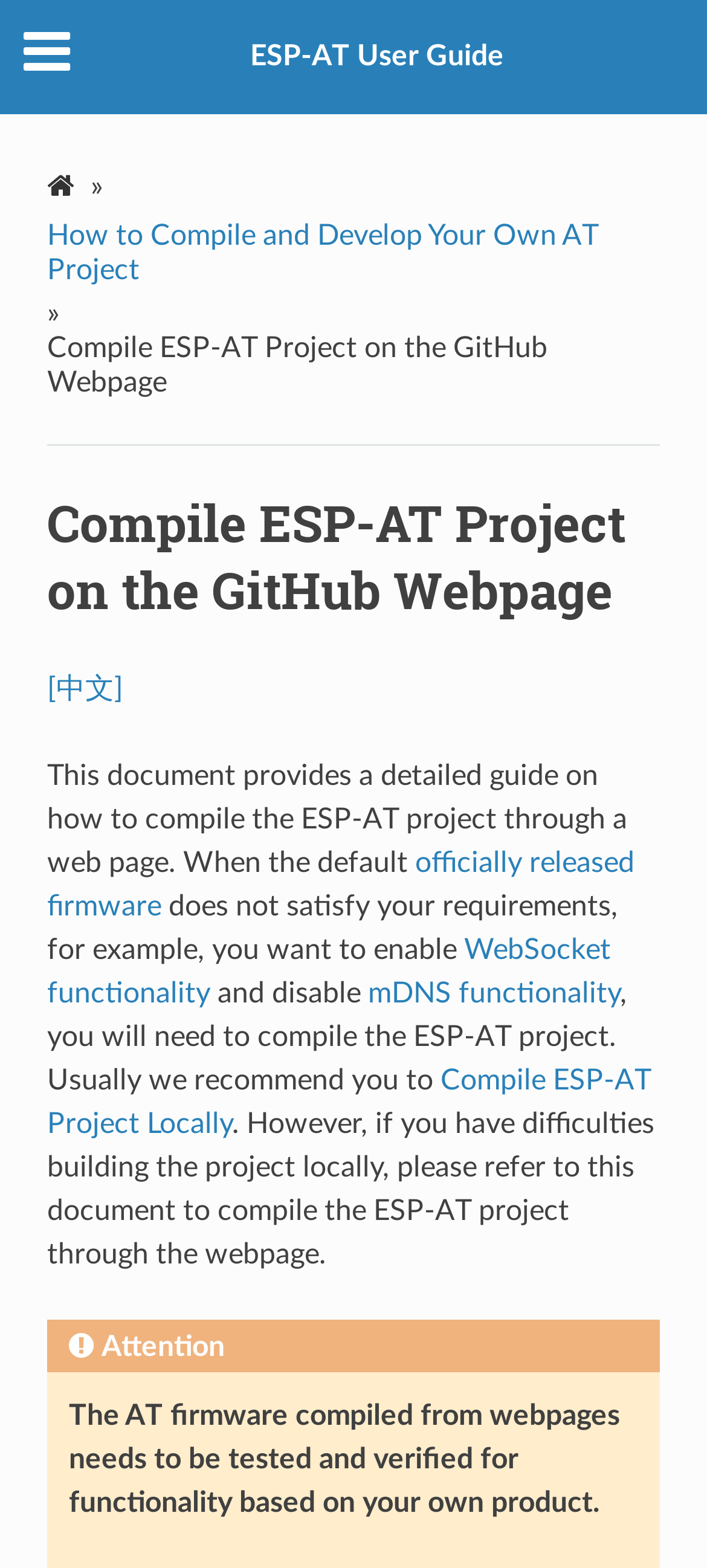What is the importance of testing the compiled firmware?
Carefully analyze the image and provide a detailed answer to the question.

The AT firmware compiled from webpages needs to be tested and verified for functionality based on the user's own product, which is crucial to ensure the firmware works as expected.